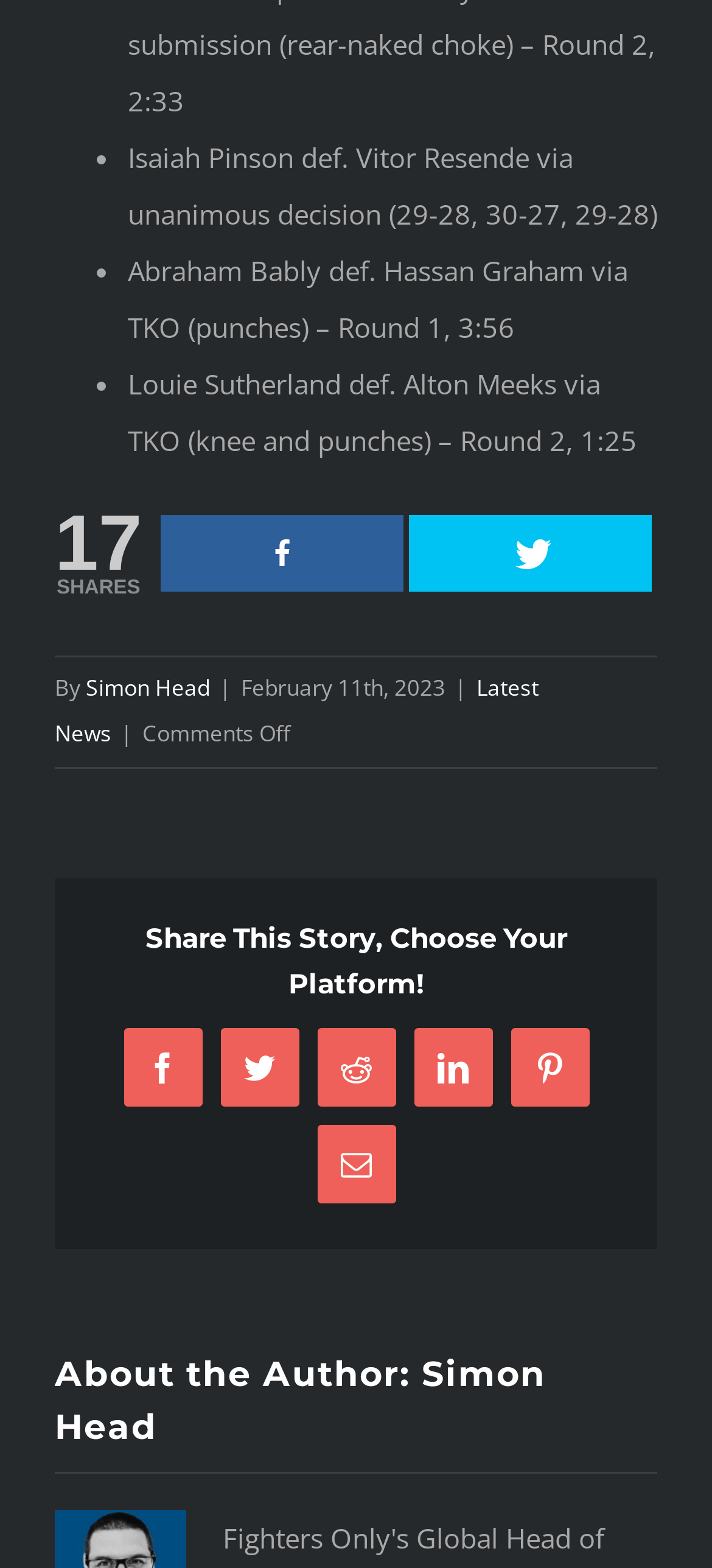Given the element description parent_node: Human Capital Advantage, identify the bounding box coordinates for the UI element on the webpage screenshot. The format should be (top-left x, top-left y, bottom-right x, bottom-right y), with values between 0 and 1.

None